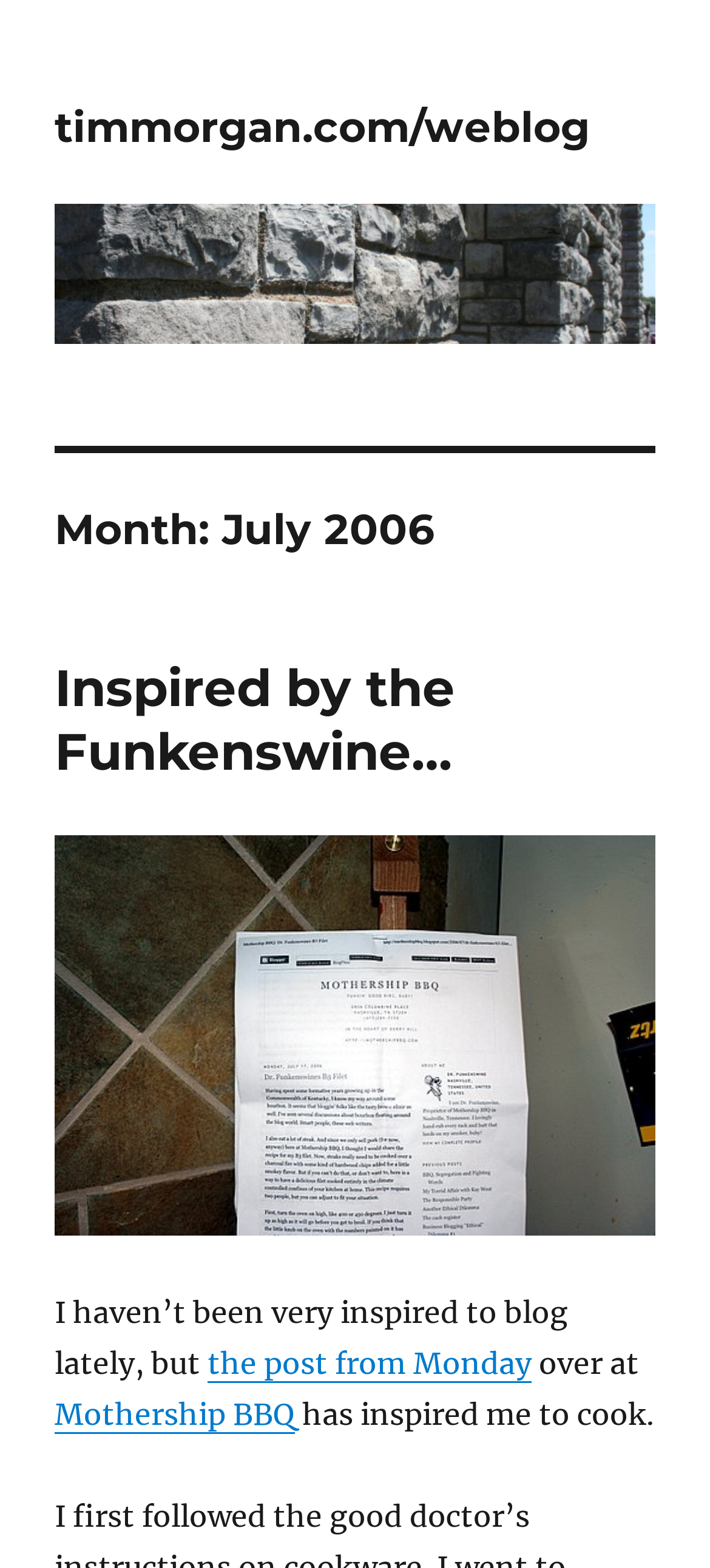Using the webpage screenshot, find the UI element described by Mothership BBQ. Provide the bounding box coordinates in the format (top-left x, top-left y, bottom-right x, bottom-right y), ensuring all values are floating point numbers between 0 and 1.

[0.077, 0.89, 0.415, 0.913]